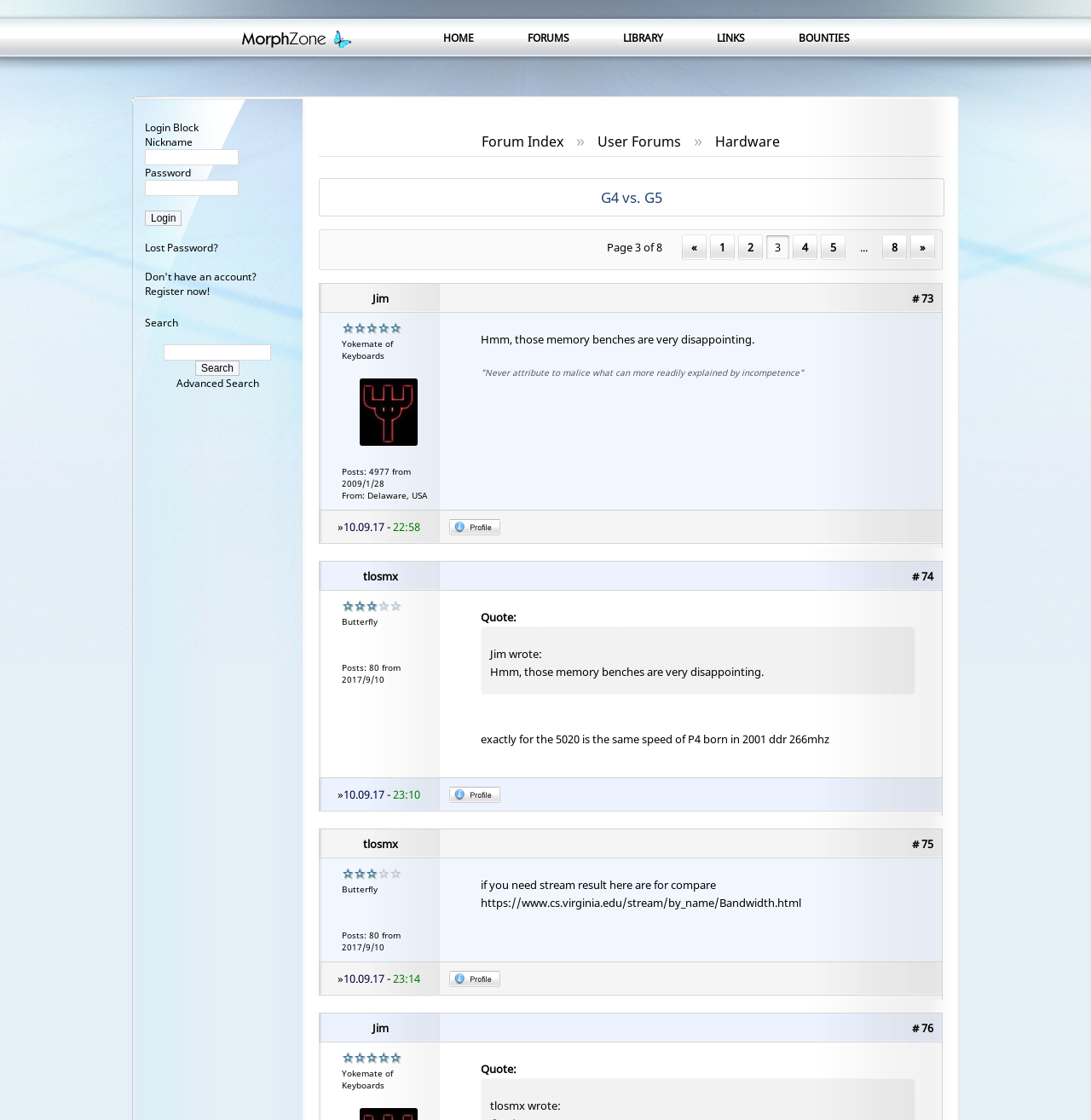Find the bounding box coordinates for the area that must be clicked to perform this action: "Click on Contact".

None